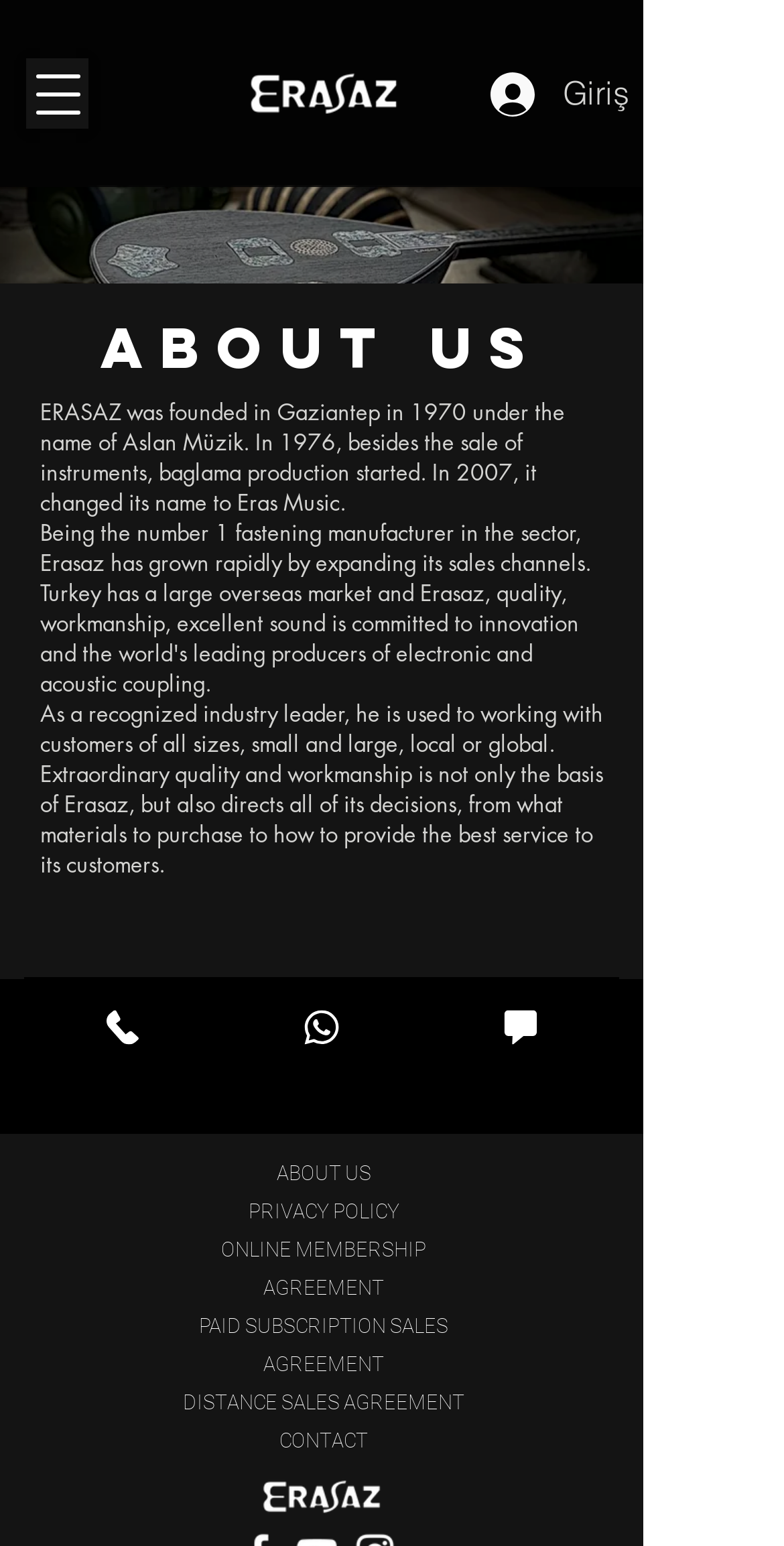Given the description "Instagram", determine the bounding box of the corresponding UI element.

None